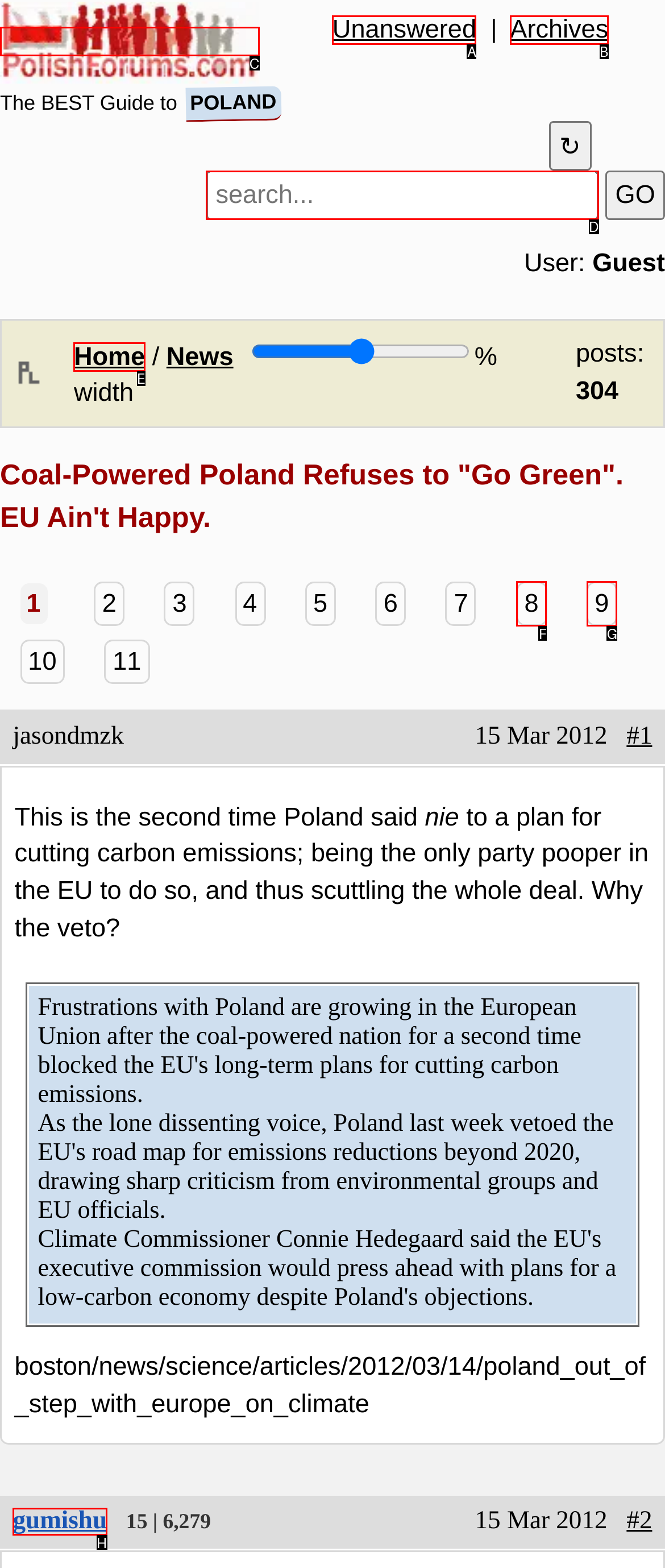Identify the correct option to click in order to complete this task: Check Resources
Answer with the letter of the chosen option directly.

None